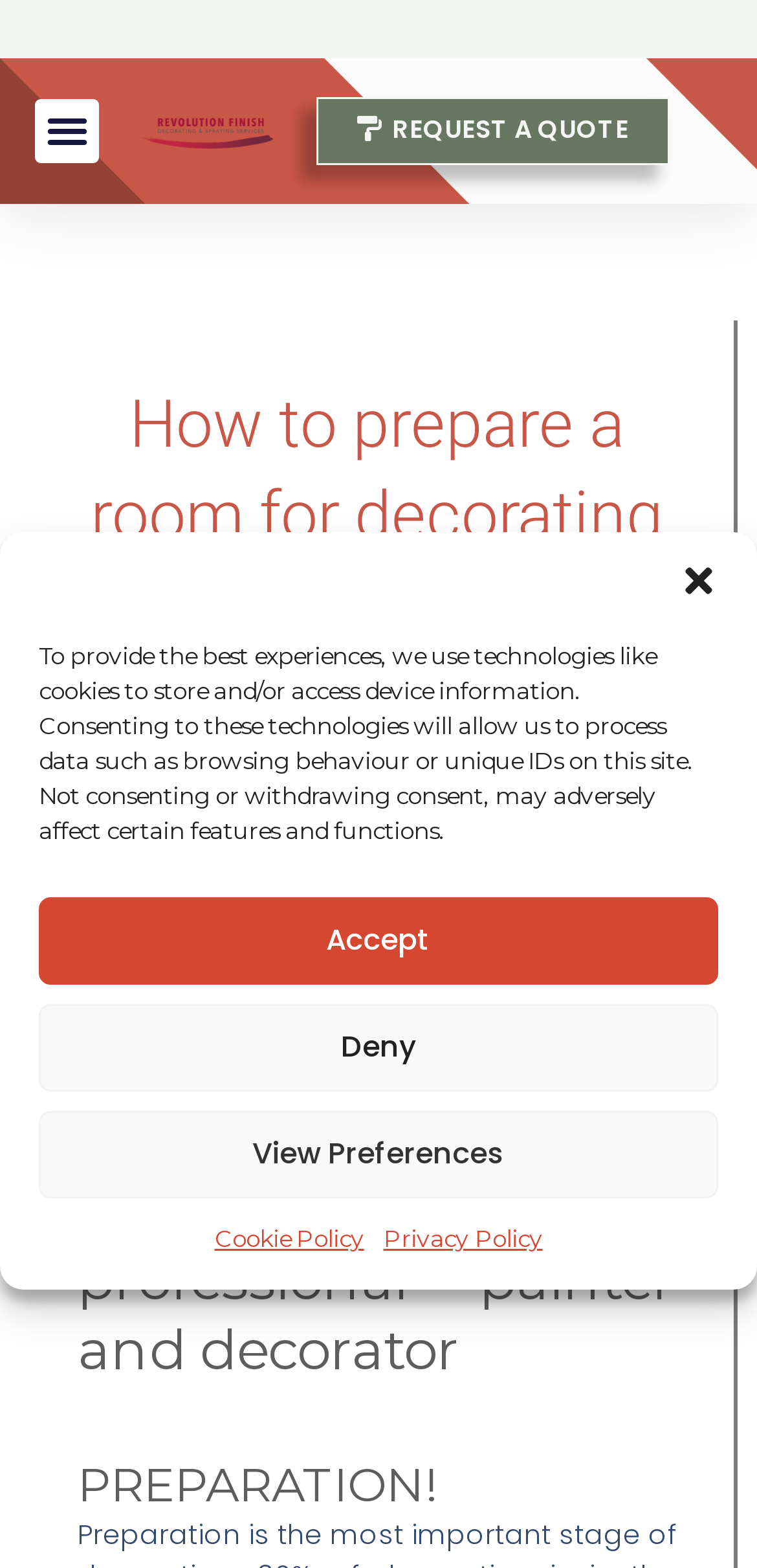Generate the text content of the main headline of the webpage.

How to prepare a room for decorating